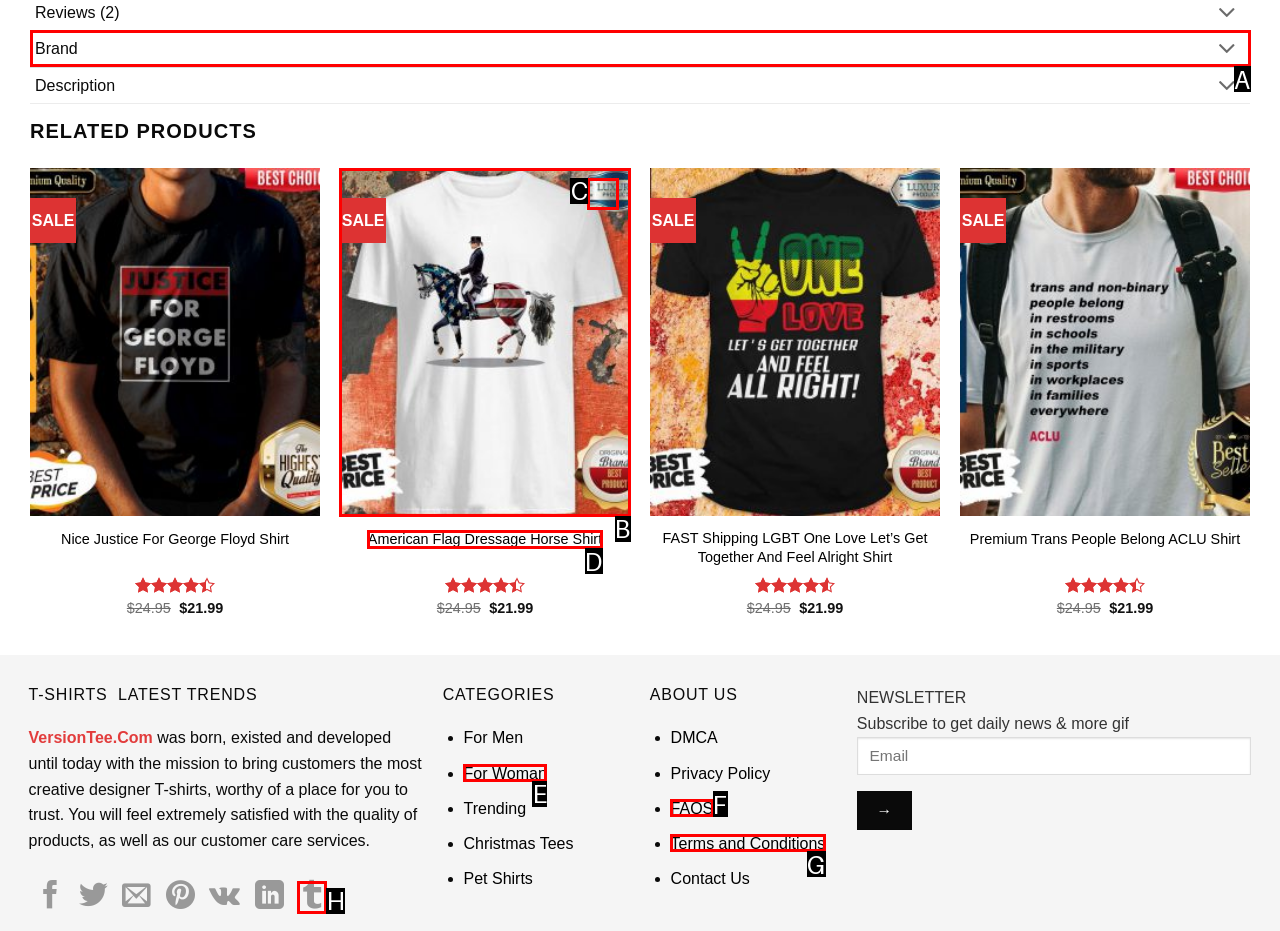Select the HTML element that fits the following description: American Flag Dressage Horse Shirt
Provide the letter of the matching option.

D